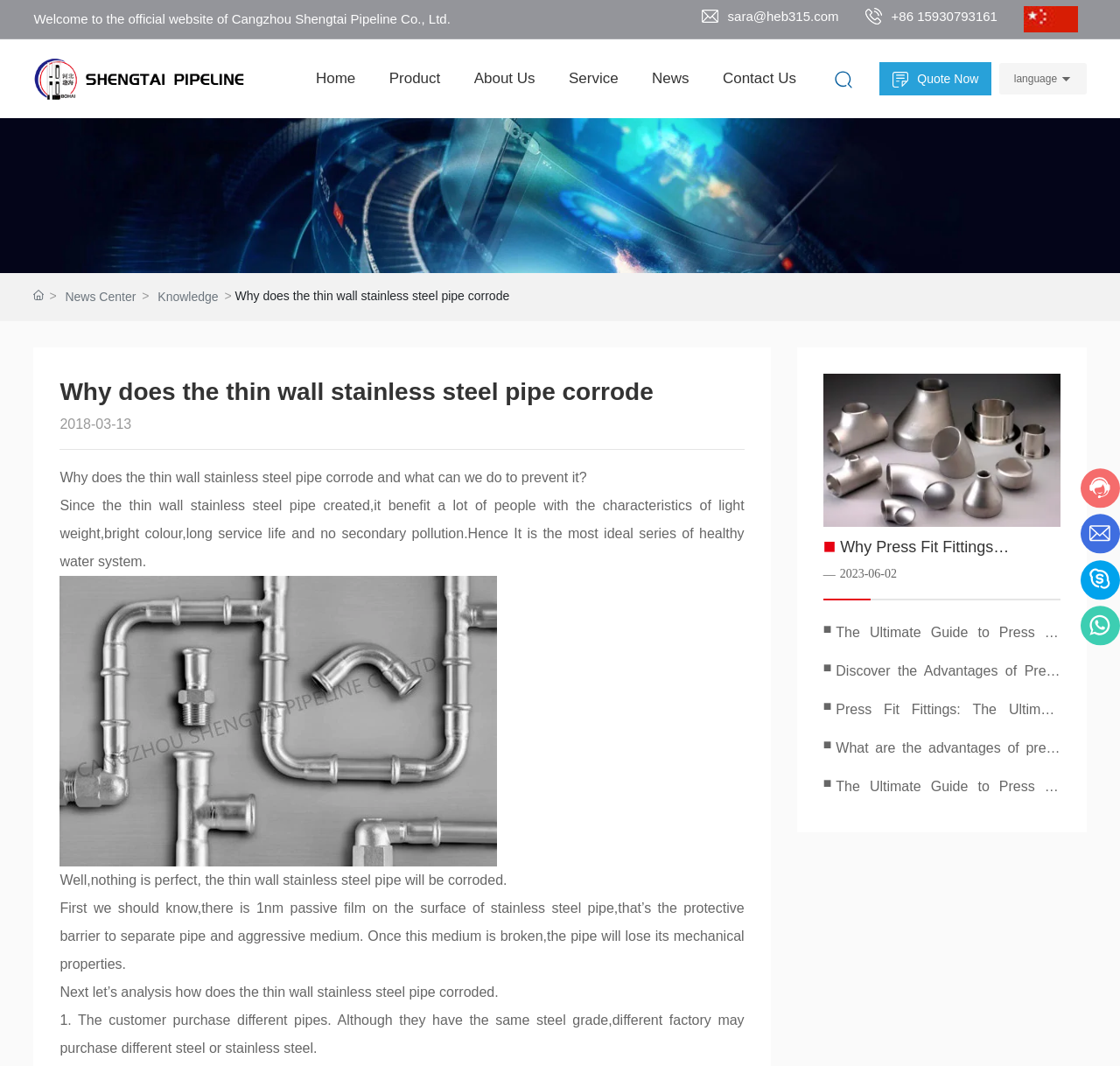What is the headline of the webpage?

Why does the thin wall stainless steel pipe corrode